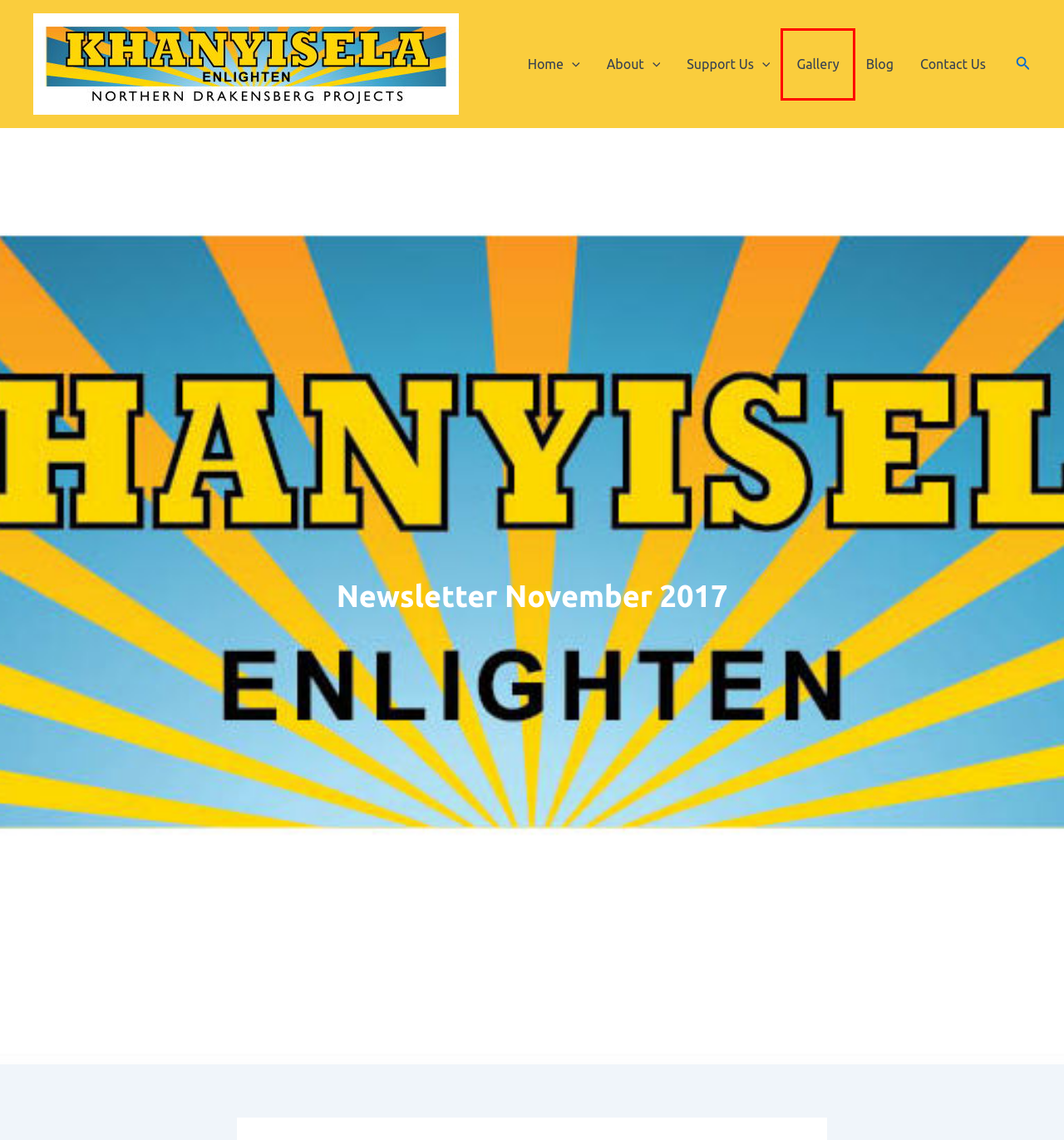Using the screenshot of a webpage with a red bounding box, pick the webpage description that most accurately represents the new webpage after the element inside the red box is clicked. Here are the candidates:
A. Khanyisela Projects | Northern Drakensberg Projects
B. Lend a hand | Khanyisela Projects
C. Blog | Khanyisela Projects
D. Newsletter August 2017 | Khanyisela Projects
E. Author: Webmaster | Khanyisela Projects
F. BabyBoost | Khanyisela Projects
G. Contact Us | Khanyisela Projects
H. Gallery | Khanyisela Projects

H